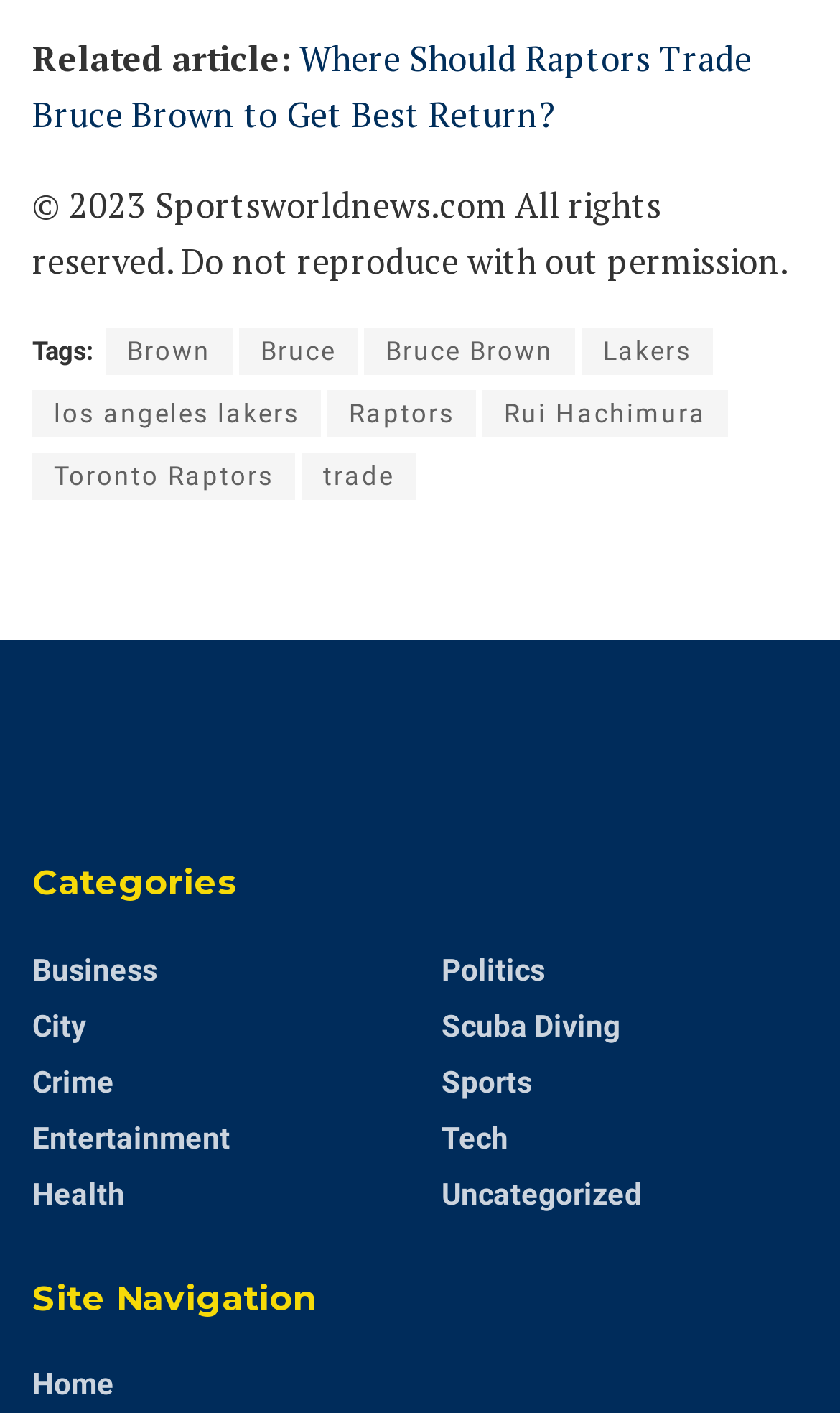Can you find the bounding box coordinates of the area I should click to execute the following instruction: "View the 'Sports' category"?

[0.526, 0.753, 0.633, 0.777]